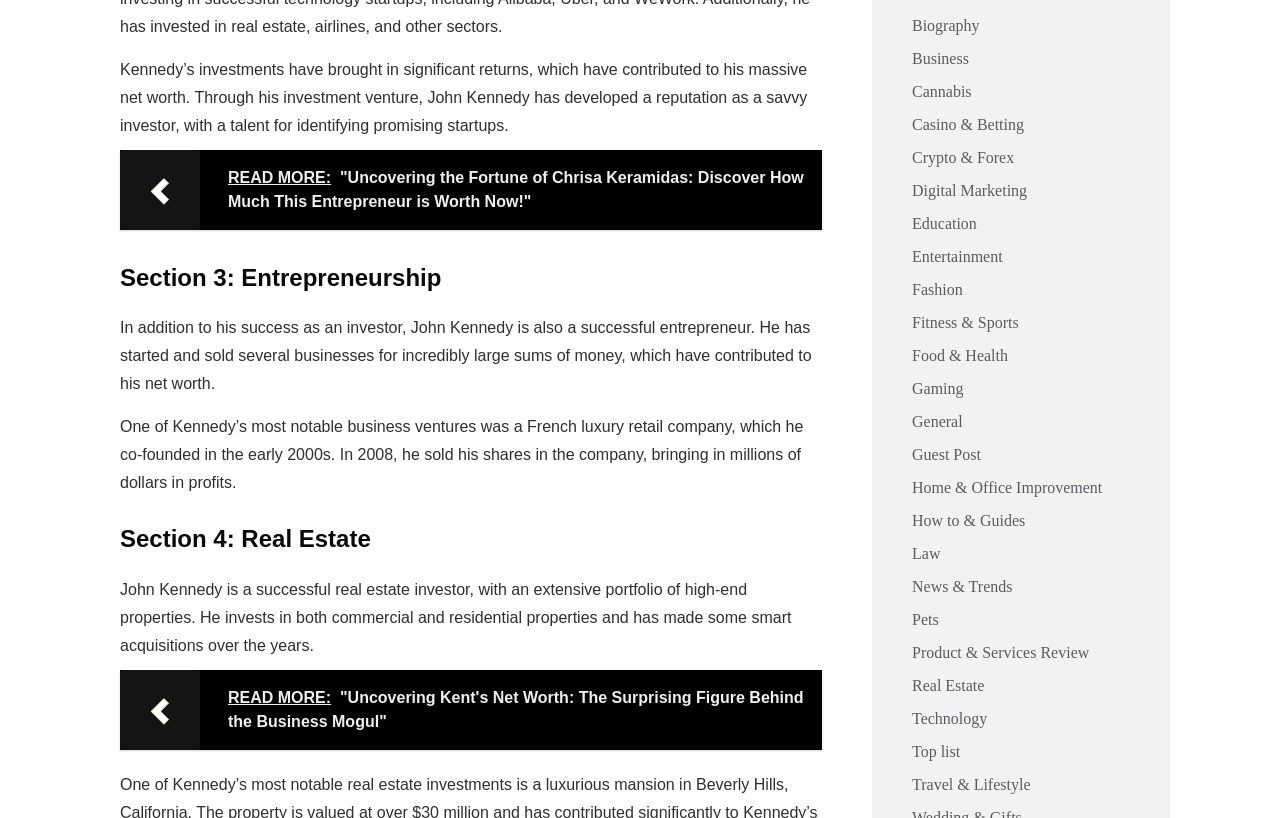How many links are present in the webpage's navigation menu?
Answer with a single word or phrase, using the screenshot for reference.

22